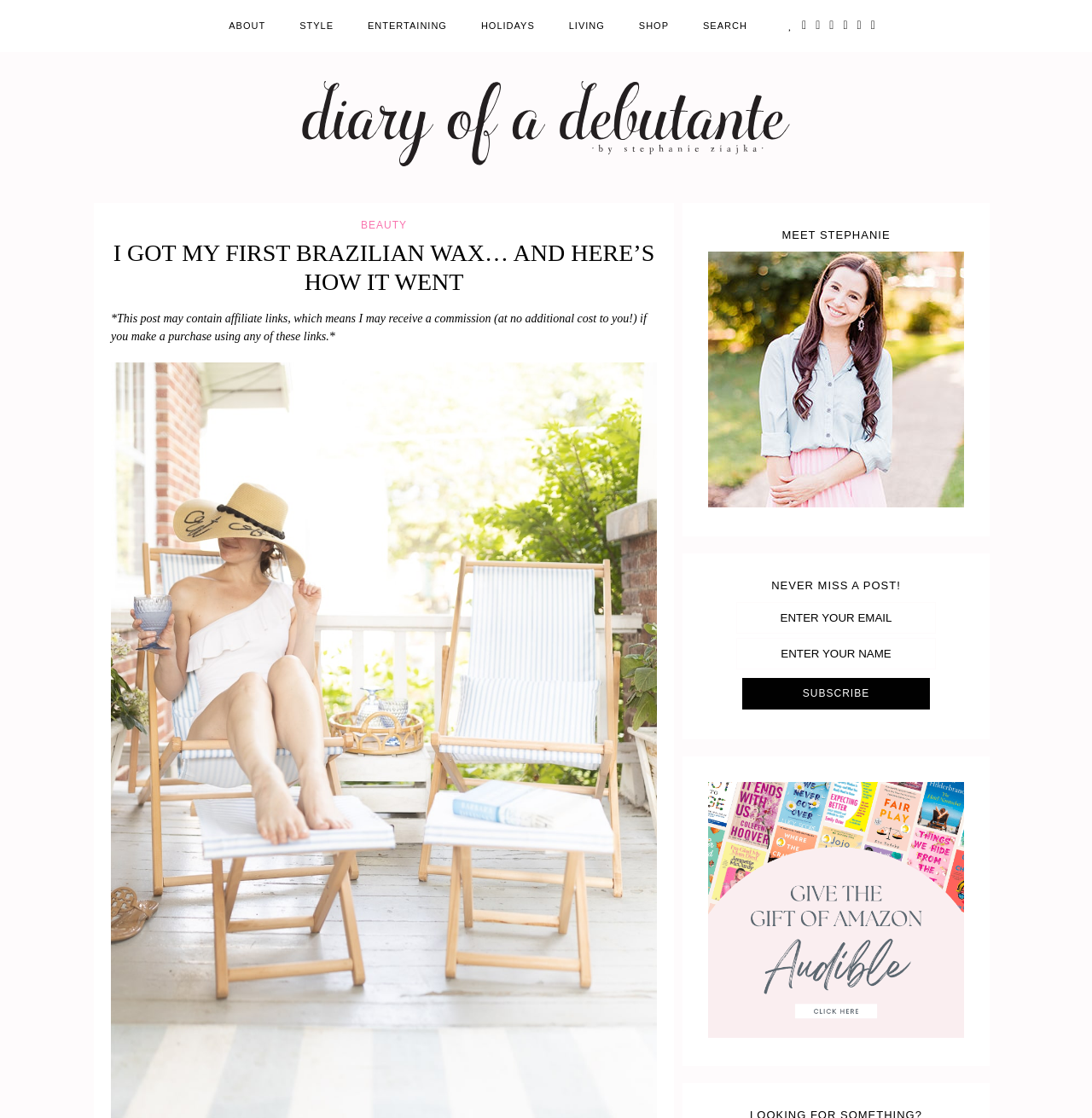Please identify the primary heading of the webpage and give its text content.

diary of a debutante